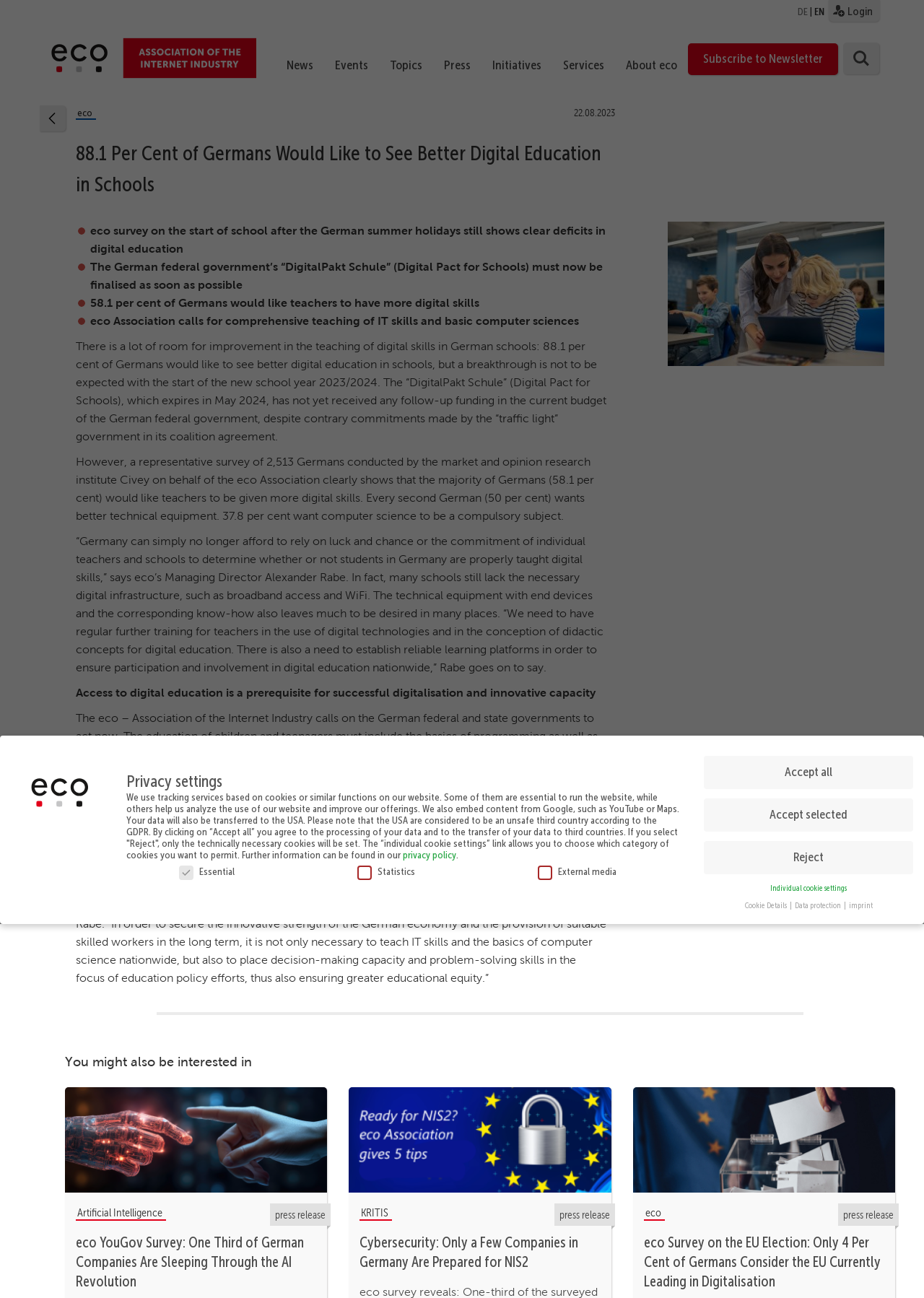What percentage of Germans want better digital education in schools?
Provide an in-depth answer to the question, covering all aspects.

This answer can be found in the article's heading, which states '88.1 Per Cent of Germans Would Like to See Better Digital Education in Schools'.